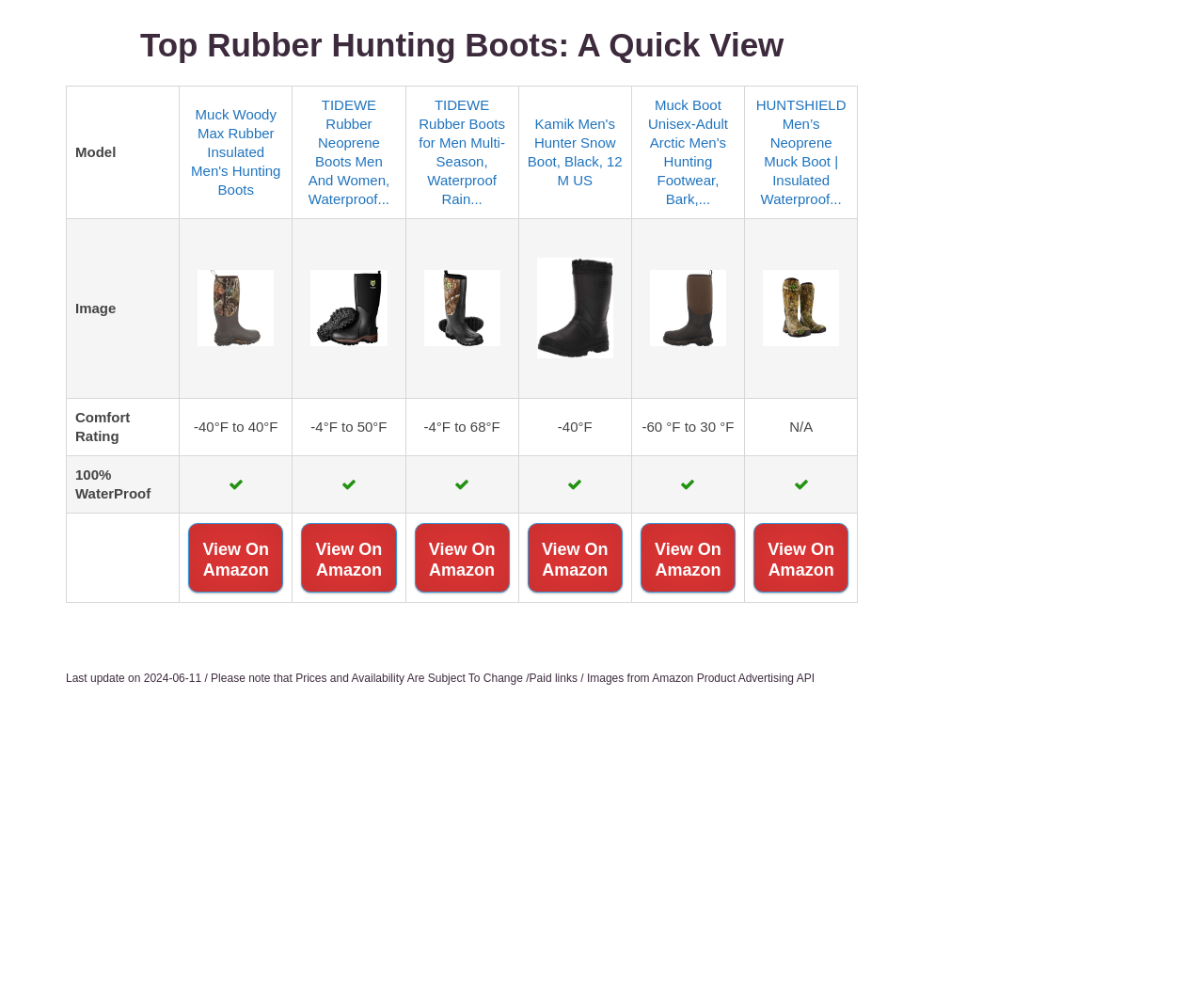Please locate the bounding box coordinates of the element that should be clicked to achieve the given instruction: "View details of Muck Woody Max Rubber Insulated Men's Hunting Boots".

[0.159, 0.108, 0.233, 0.201]